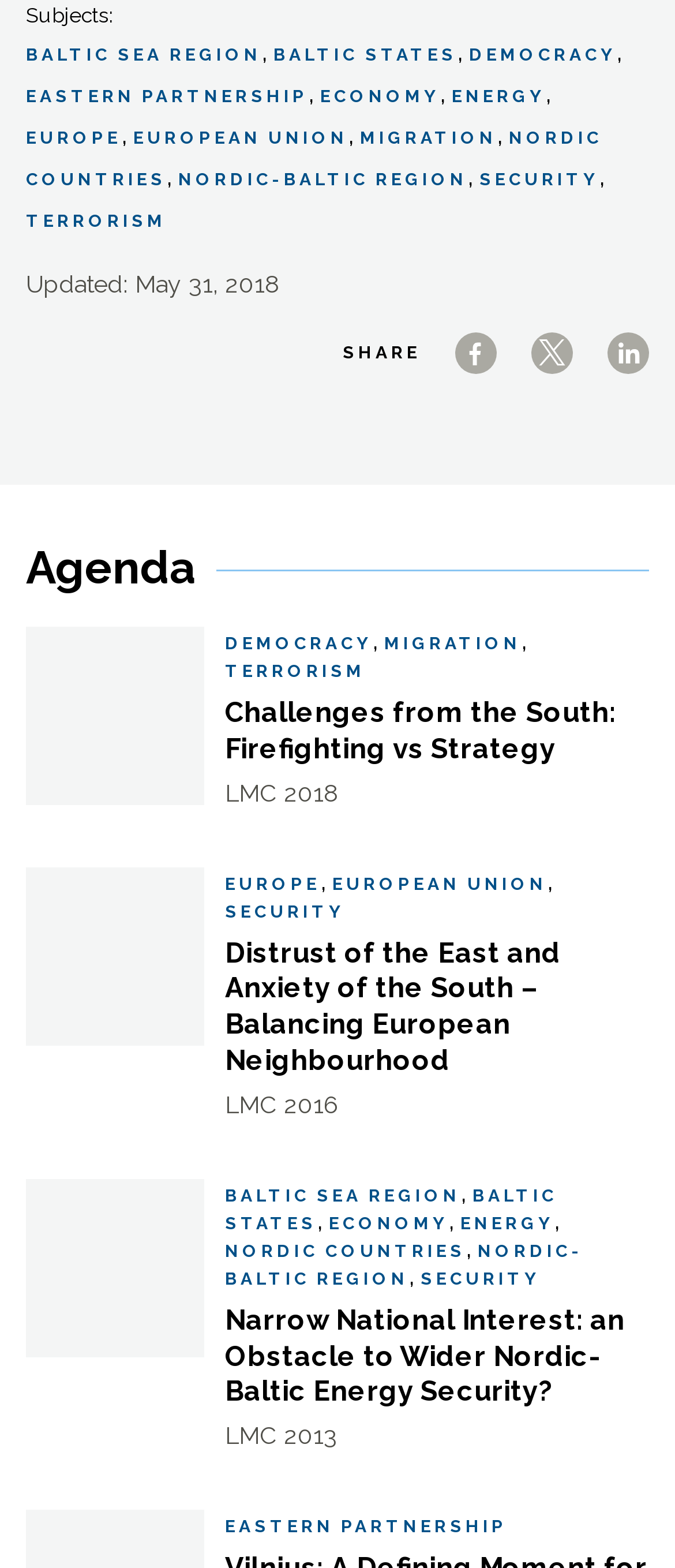Identify the bounding box of the UI component described as: "Energy".

[0.669, 0.056, 0.808, 0.068]